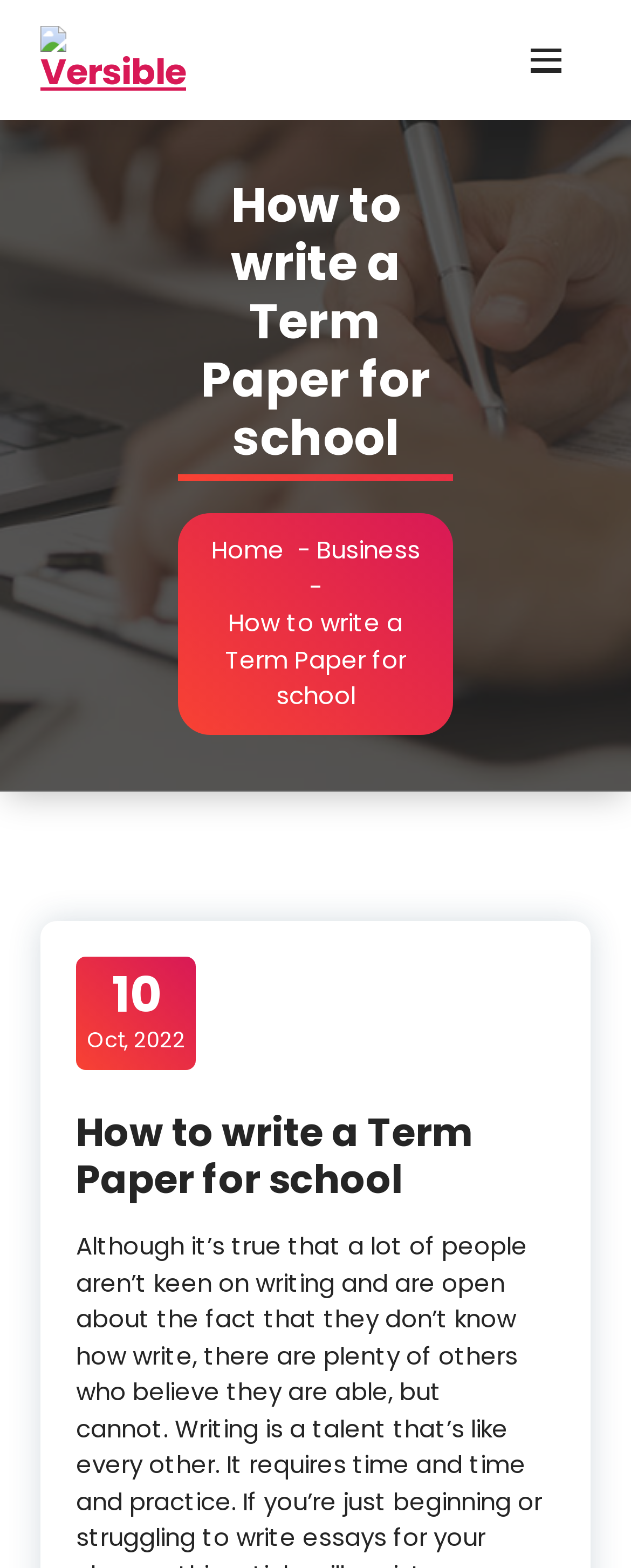Provide a thorough description of this webpage.

The webpage is about writing a term paper for school, as indicated by the title "How to write a Term Paper for school". At the top left corner, there is a link to "Versible" accompanied by an image with the same name. On the top right corner, there is a button with no text.

Below the title, there is a navigation menu with three links: "Home", "Business", and a separator in between. The title "How to write a Term Paper for school" is repeated below the navigation menu.

The main content of the webpage is divided into two sections. On the left side, there is a canvas that spans the entire height of the webpage. On the right side, there is a section with a link to a date "10 Oct, 2022" and a heading that repeats the title "How to write a Term Paper for school" again. This heading is positioned near the bottom of the webpage.